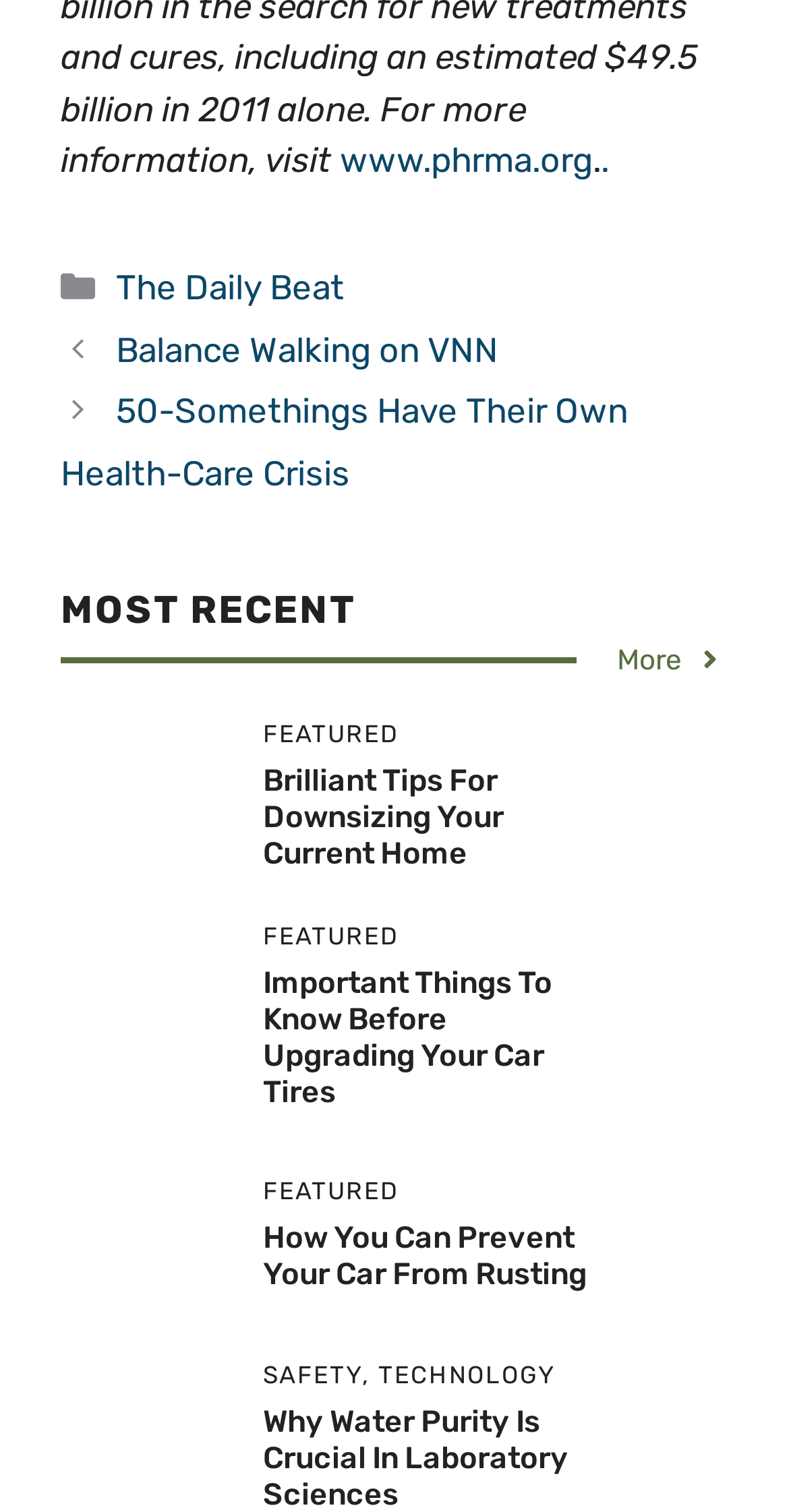Using the provided element description, identify the bounding box coordinates as (top-left x, top-left y, bottom-right x, bottom-right y). Ensure all values are between 0 and 1. Description: .

[0.762, 0.093, 0.772, 0.12]